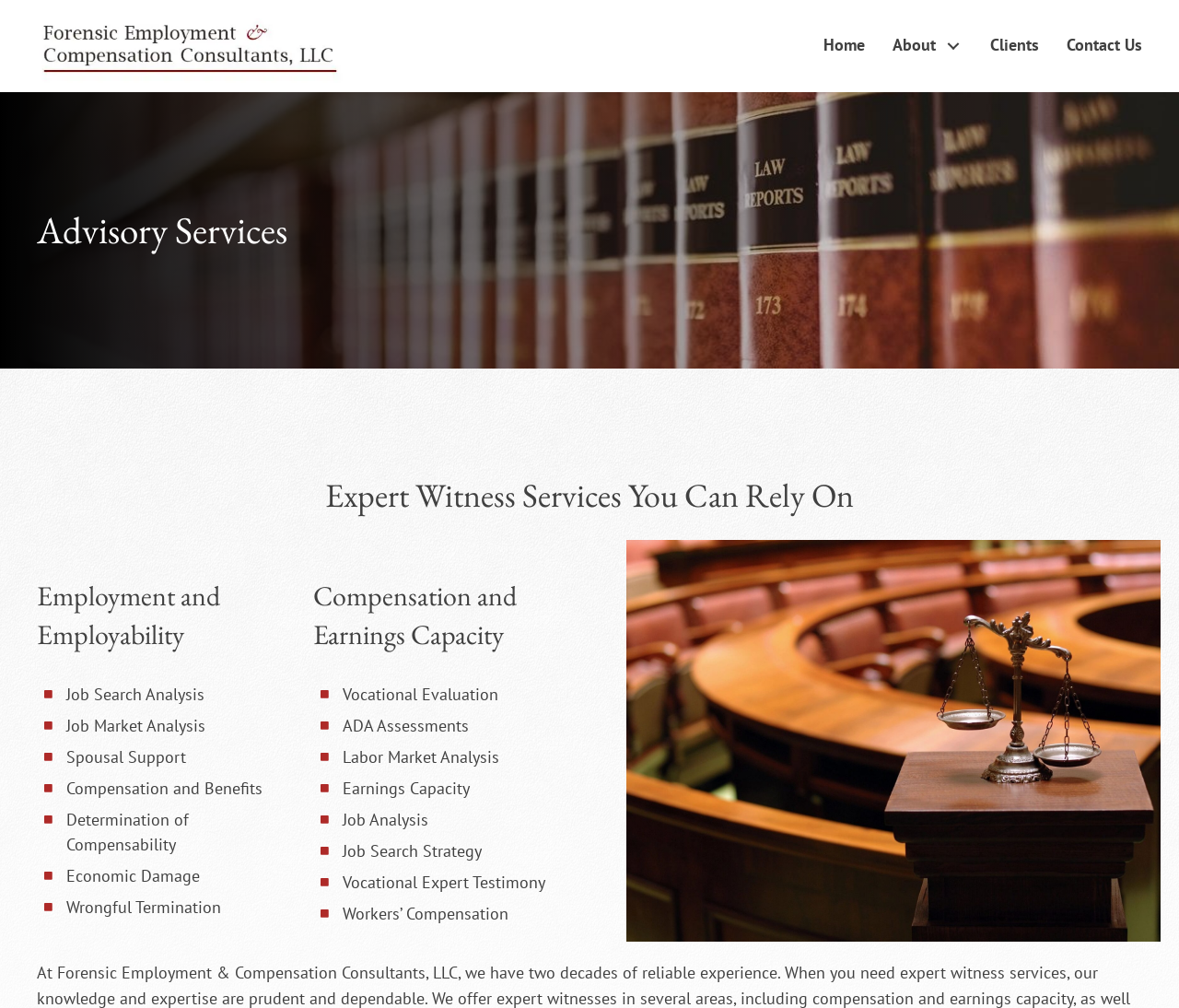Predict the bounding box coordinates for the UI element described as: "Contact Us". The coordinates should be four float numbers between 0 and 1, presented as [left, top, right, bottom].

[0.893, 0.027, 0.98, 0.064]